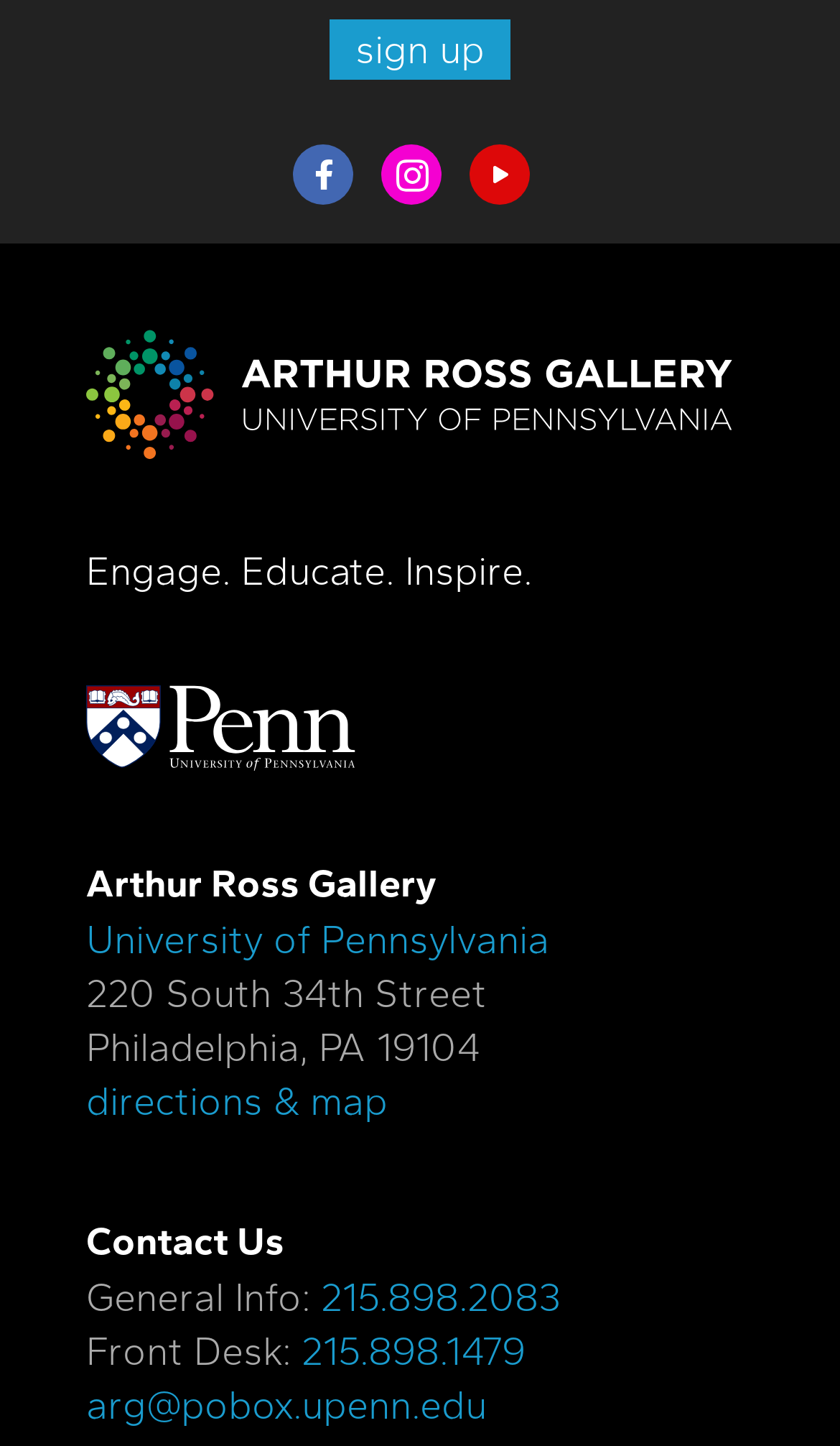Please find the bounding box coordinates of the element that you should click to achieve the following instruction: "email Front Desk". The coordinates should be presented as four float numbers between 0 and 1: [left, top, right, bottom].

[0.103, 0.955, 0.579, 0.988]